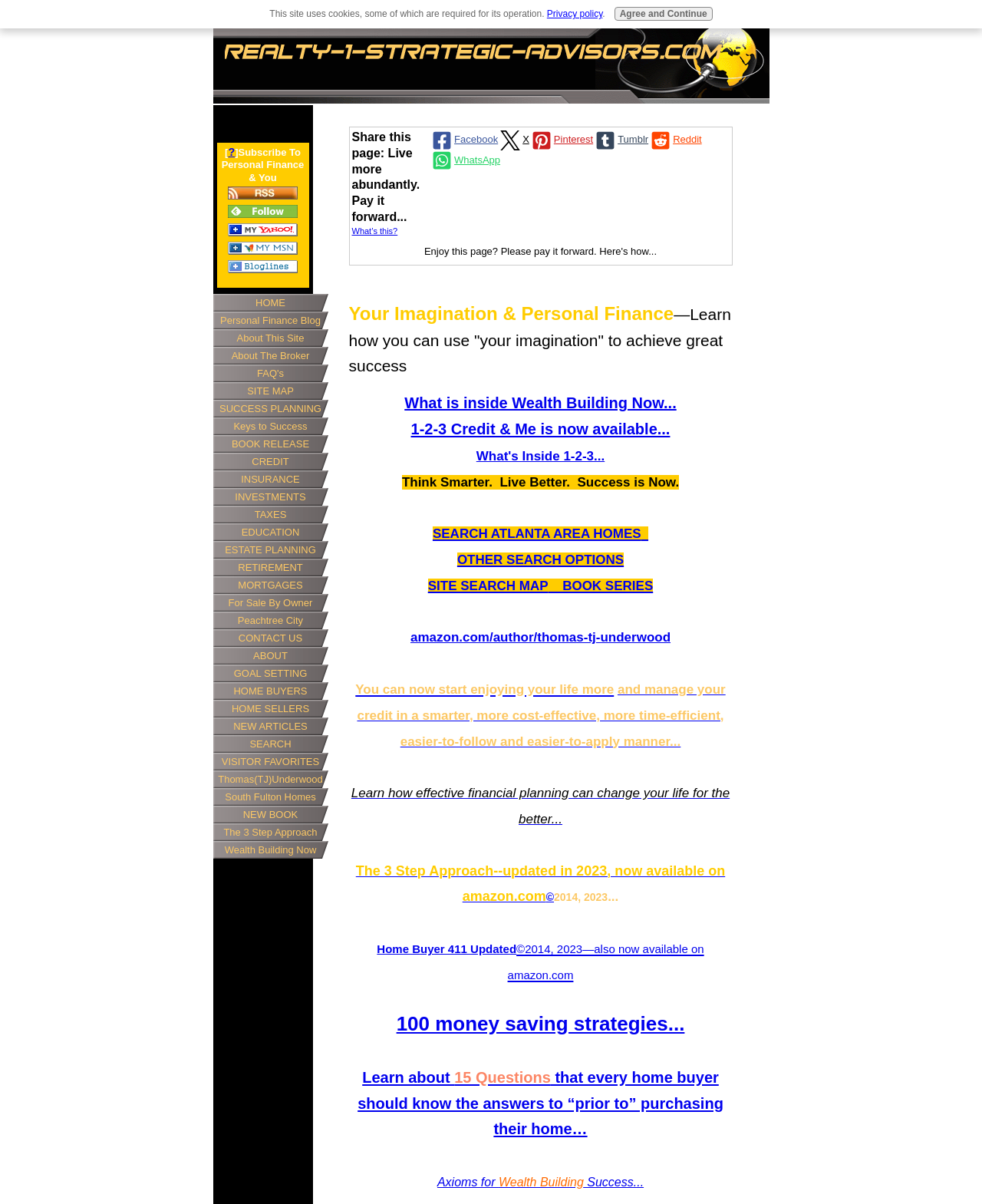What is the author's name mentioned on this webpage?
Look at the image and provide a detailed response to the question.

I found the author's name mentioned in the link 'Thomas(TJ)Underwood' which is part of the webpage's content.